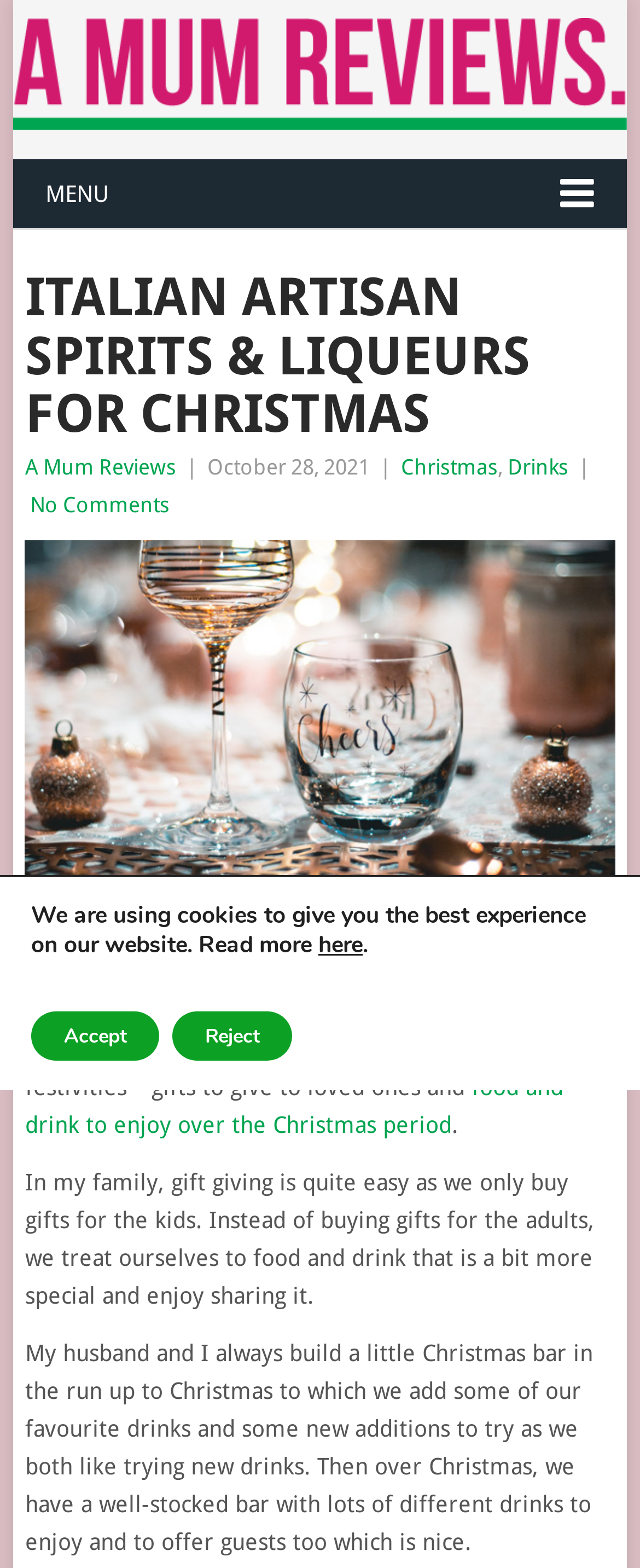What is the topic of the article?
We need a detailed and exhaustive answer to the question. Please elaborate.

The topic of the article can be found in the header section of the webpage, where it says 'ITALIAN ARTISAN SPIRITS & LIQUEURS FOR CHRISTMAS'. This indicates that the article is about Italian Artisan Spirits and Liqueurs related to Christmas.